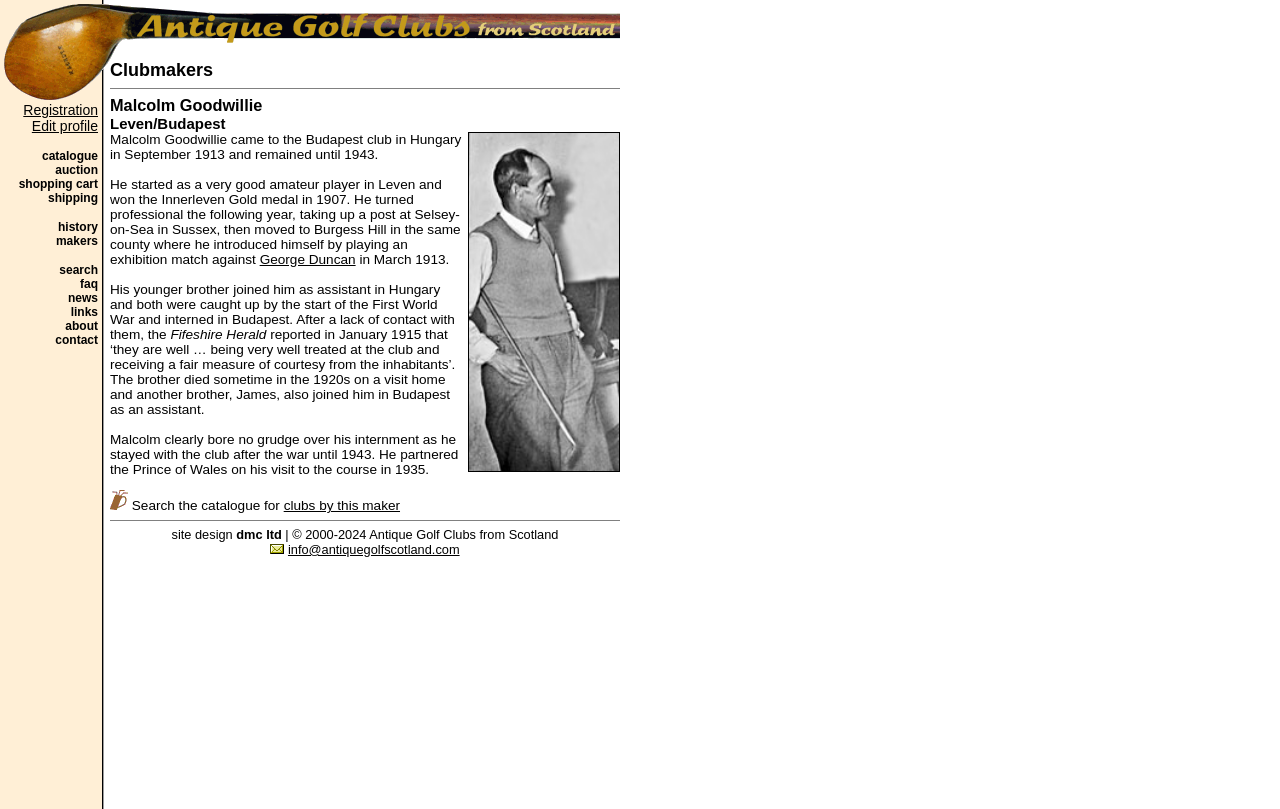What is the name of the county where Malcolm Goodwillie moved to?
Using the information from the image, give a concise answer in one word or a short phrase.

Sussex